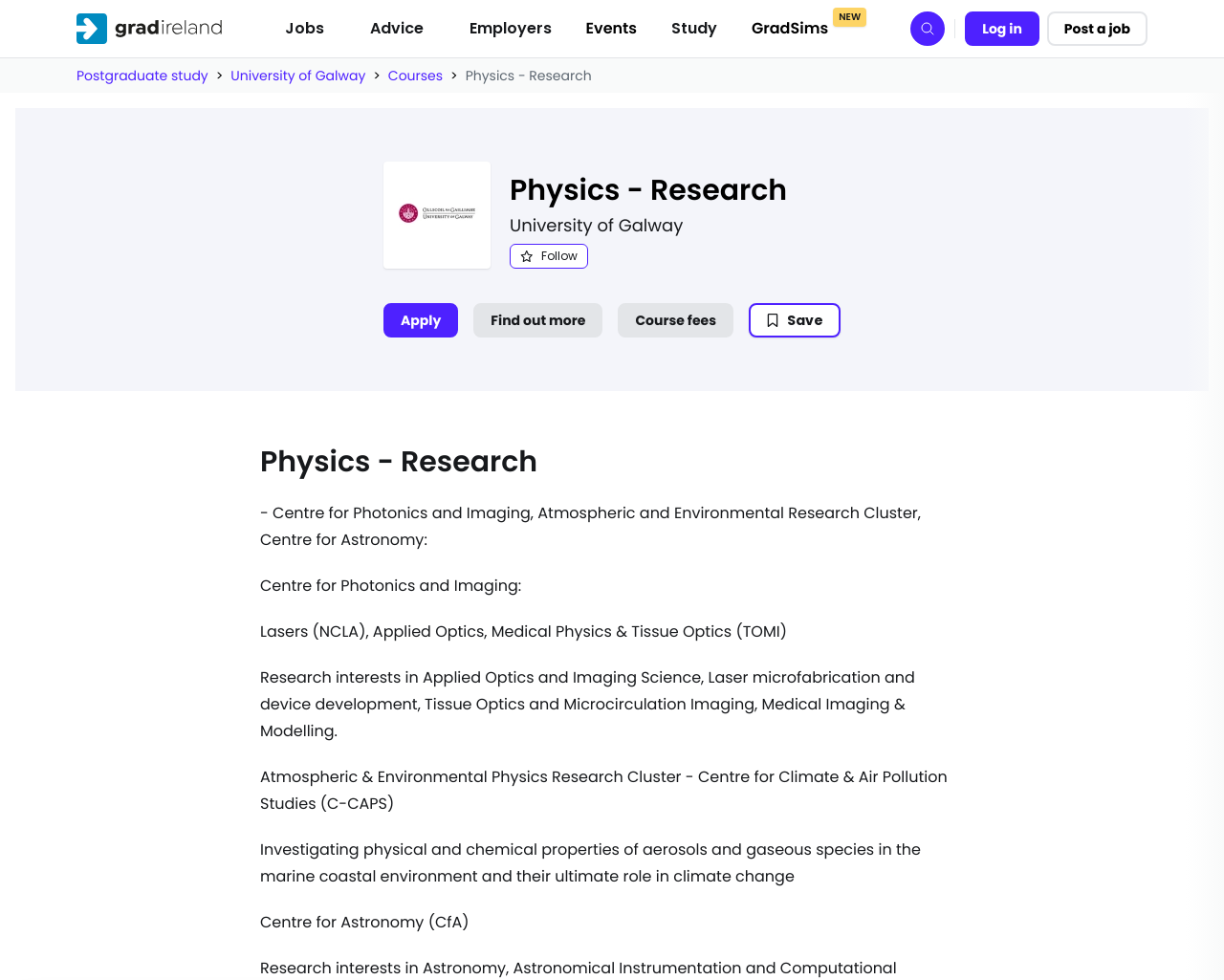Please determine the bounding box coordinates of the area that needs to be clicked to complete this task: 'Click on 'Does Mars Have a Moon?''. The coordinates must be four float numbers between 0 and 1, formatted as [left, top, right, bottom].

None